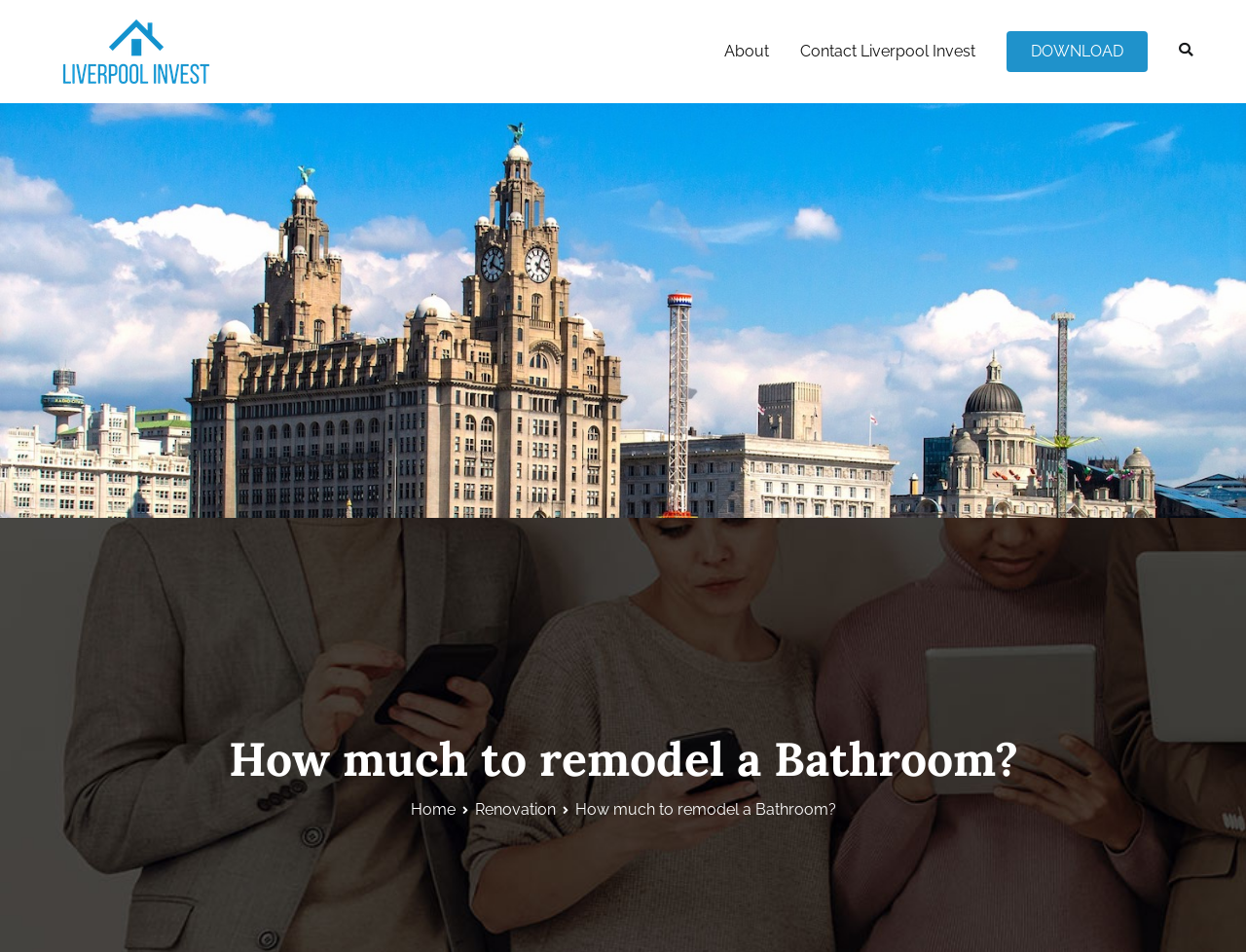Determine and generate the text content of the webpage's headline.

How much to remodel a Bathroom?